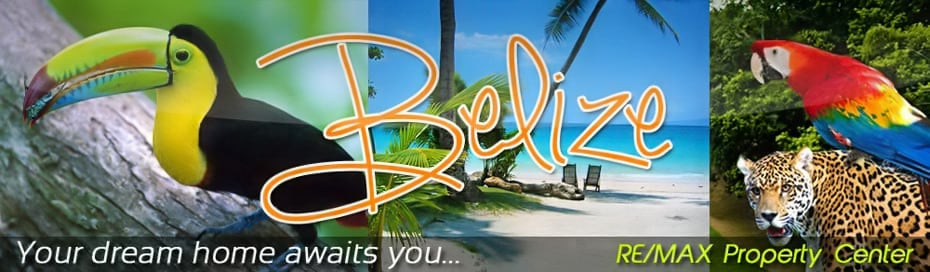Can you give a comprehensive explanation to the question given the content of the image?
How many animals are shown in the image?

The image shows three animals: a colorful toucan perched on a branch, a striking parrot, and a majestic jaguar, reflecting the rich biodiversity of the region.